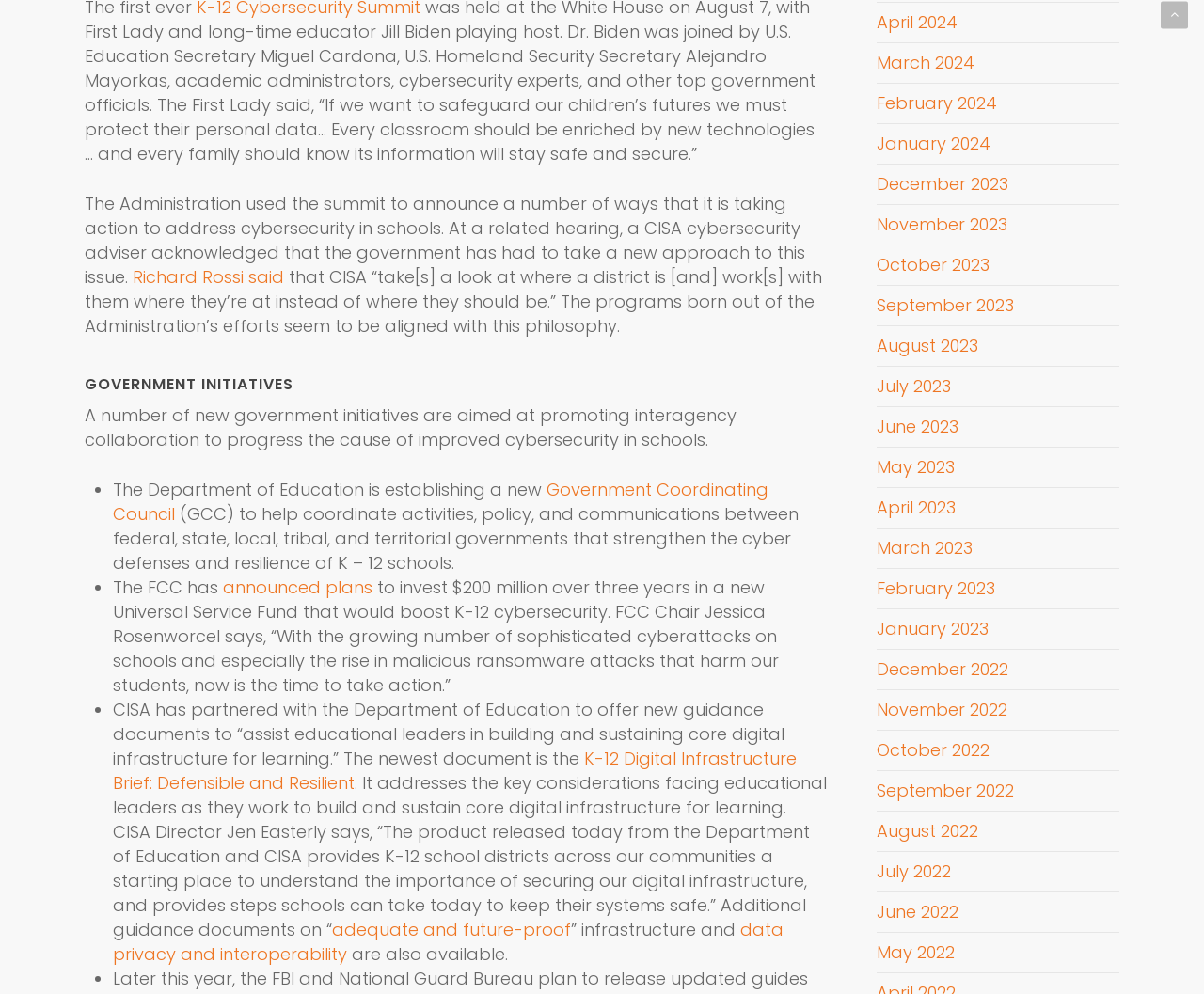What is the role of the Government Coordinating Council? Examine the screenshot and reply using just one word or a brief phrase.

To coordinate activities